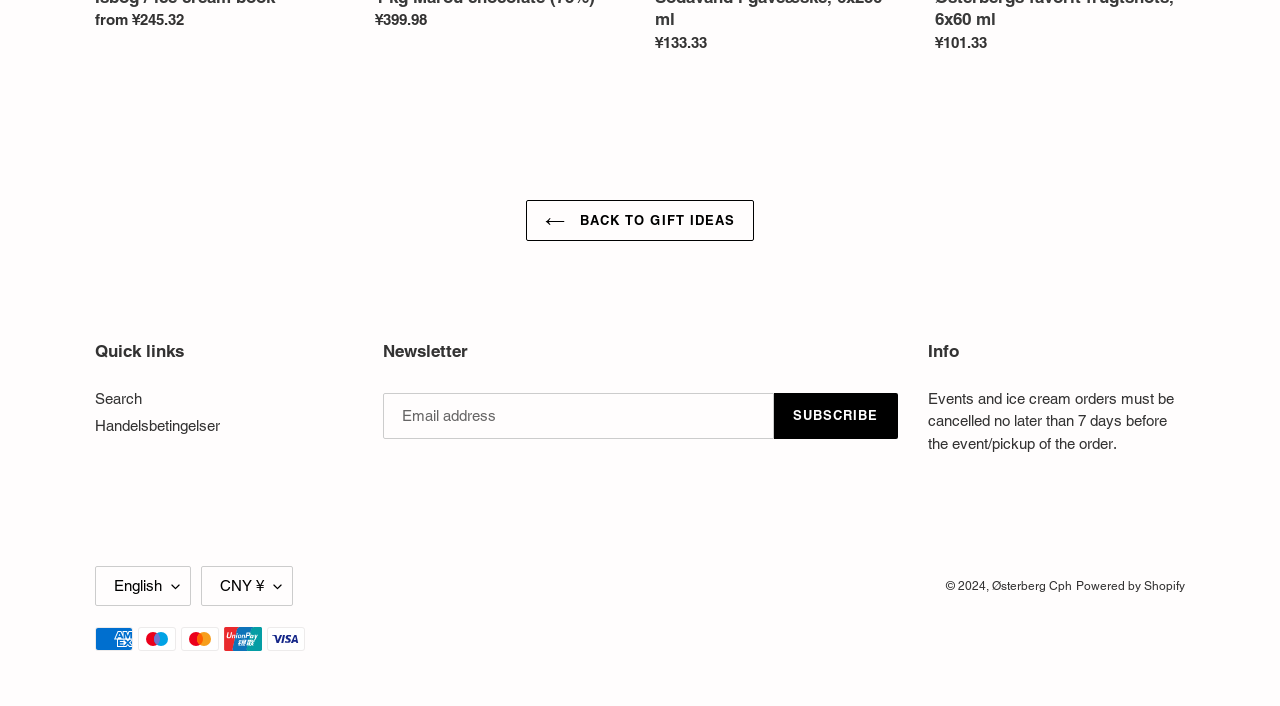Can you find the bounding box coordinates for the element that needs to be clicked to execute this instruction: "Subscribe to the newsletter"? The coordinates should be given as four float numbers between 0 and 1, i.e., [left, top, right, bottom].

[0.605, 0.556, 0.701, 0.622]